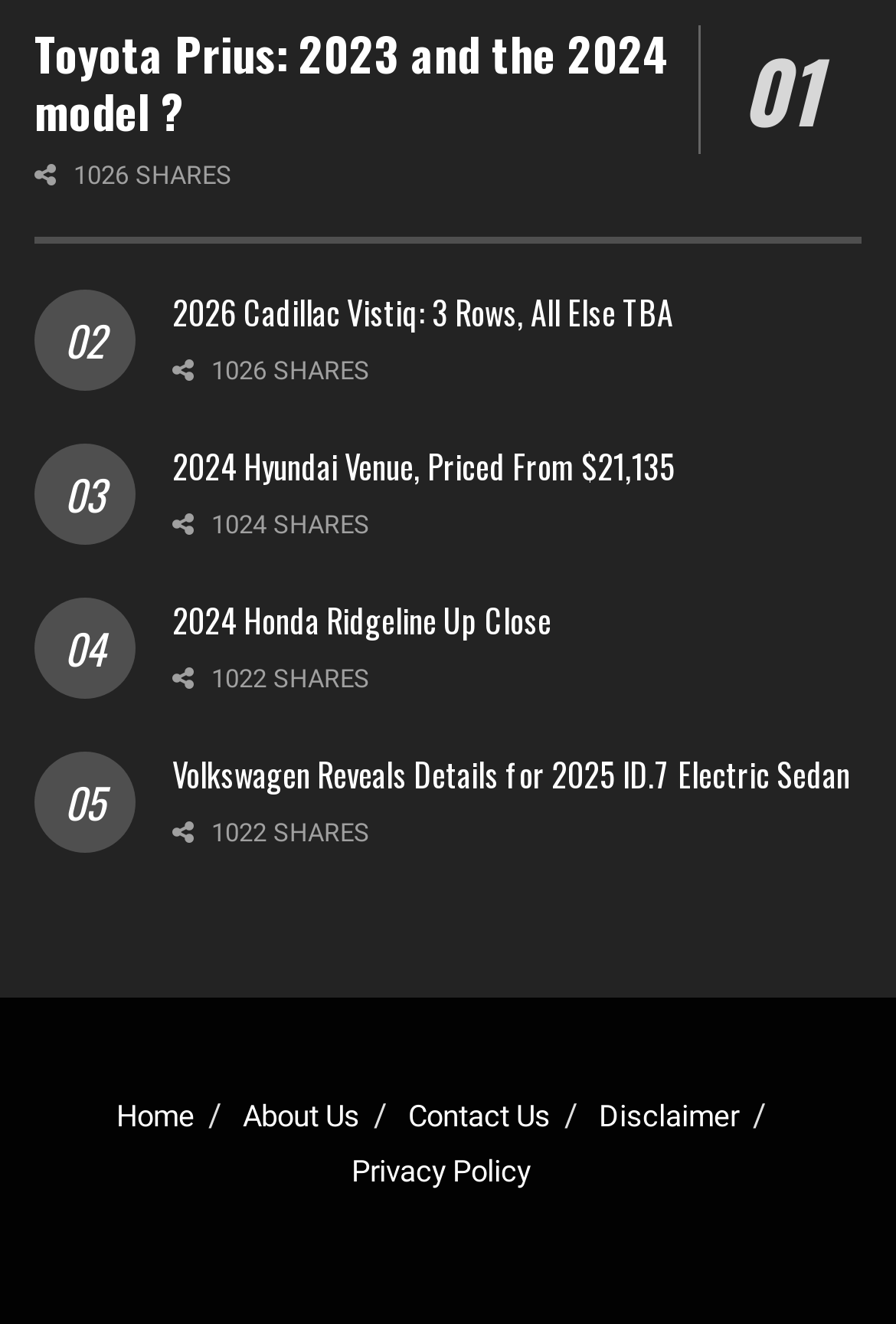Locate the bounding box coordinates of the region to be clicked to comply with the following instruction: "Share the article on social media". The coordinates must be four float numbers between 0 and 1, in the form [left, top, right, bottom].

[0.038, 0.16, 0.182, 0.222]